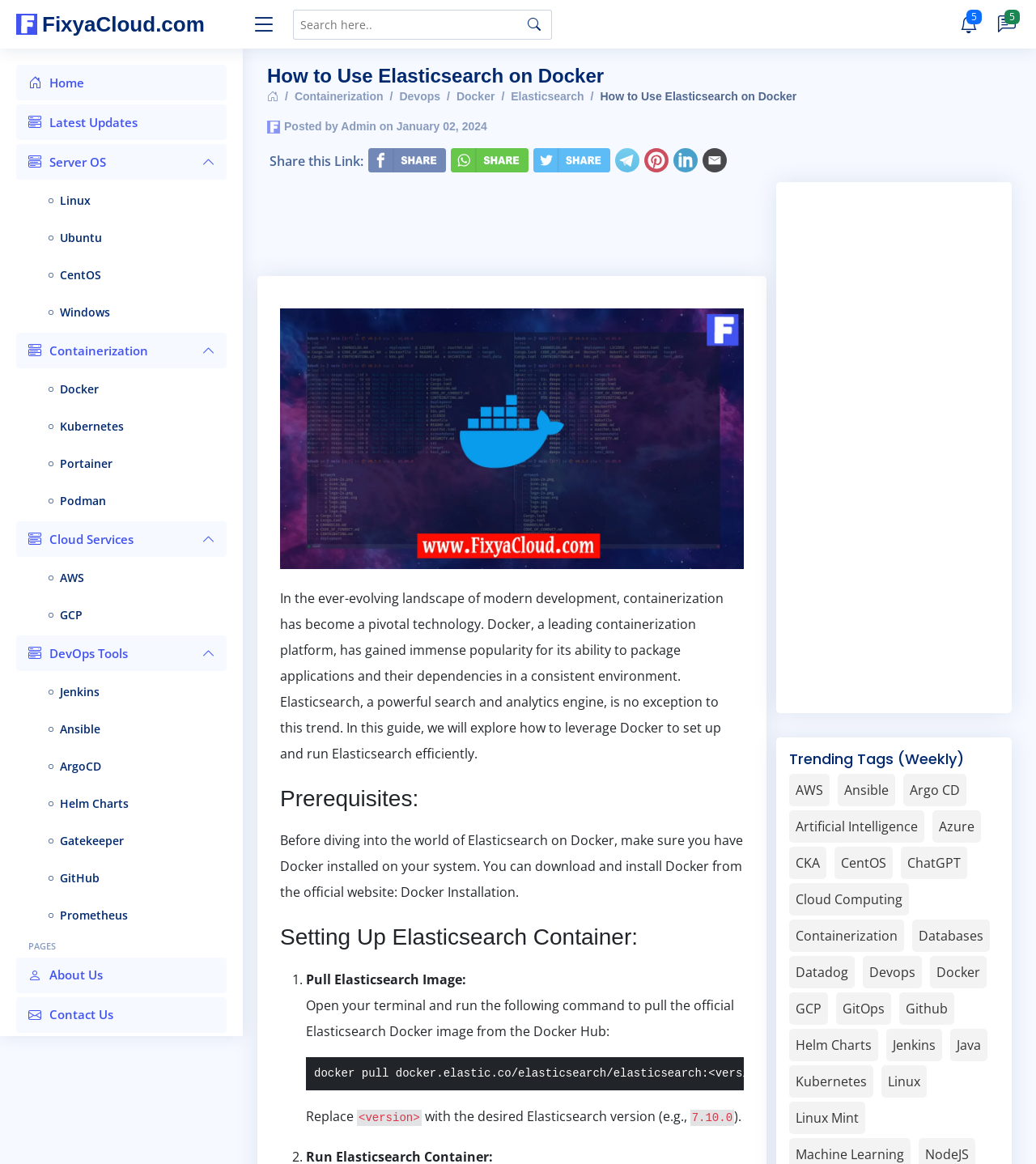Elaborate on the different components and information displayed on the webpage.

This webpage is about using Elasticsearch on Docker, with a focus on setting up and running Elasticsearch efficiently. At the top left corner, there is a FixyaCloud logo and a link to the FixyaCloud home page. Next to it, there is a search bar where users can enter keywords. On the top right corner, there are several links to social media platforms, including Facebook, WhatsApp, Twitter, Telegram, Pinterest, LinkedIn, and Email, allowing users to share the content.

Below the search bar, there is a navigation menu with several categories, including HomePage, Latest Page, Server OS, Containerization, Cloud Services, DevOps Tools, and PAGES. Each category has multiple sub-links, such as Docker Menu, Kubernetes Menu, and Portainer Menu under Containerization.

The main content of the webpage is divided into several sections. The first section is an introduction to using Elasticsearch on Docker, explaining the importance of containerization and the benefits of using Docker. There is also an image related to the topic.

The second section is about prerequisites, which includes installing Docker on the system. There is a link to download and install Docker from the official website.

The third section is about setting up an Elasticsearch container, which includes pulling the Elasticsearch image from Docker Hub. There are step-by-step instructions with code examples, and a list marker is used to number the steps.

Throughout the webpage, there are several headings, links, and images that provide additional information and resources related to the topic.